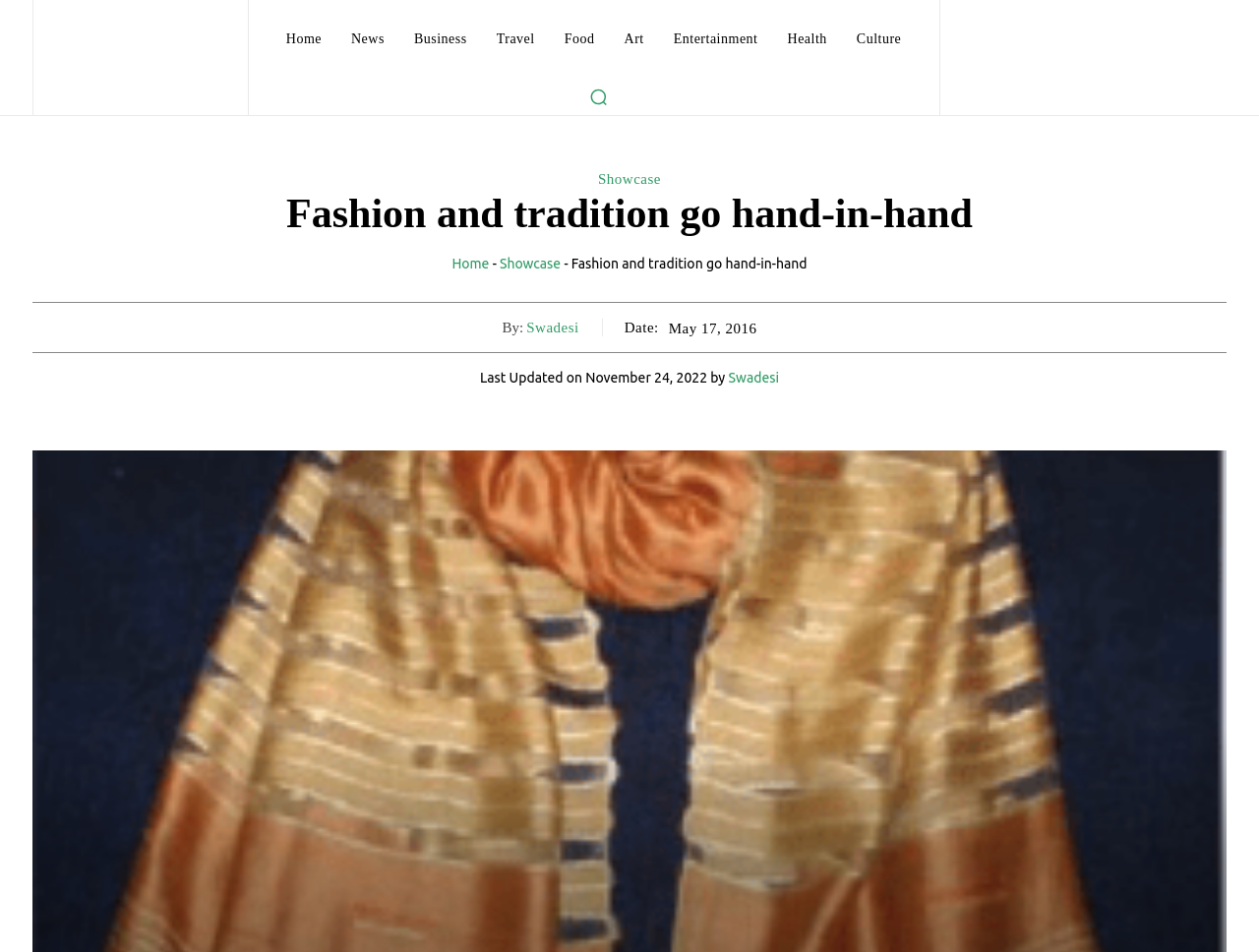From the element description Swadesi, predict the bounding box coordinates of the UI element. The coordinates must be specified in the format (top-left x, top-left y, bottom-right x, bottom-right y) and should be within the 0 to 1 range.

[0.579, 0.388, 0.619, 0.405]